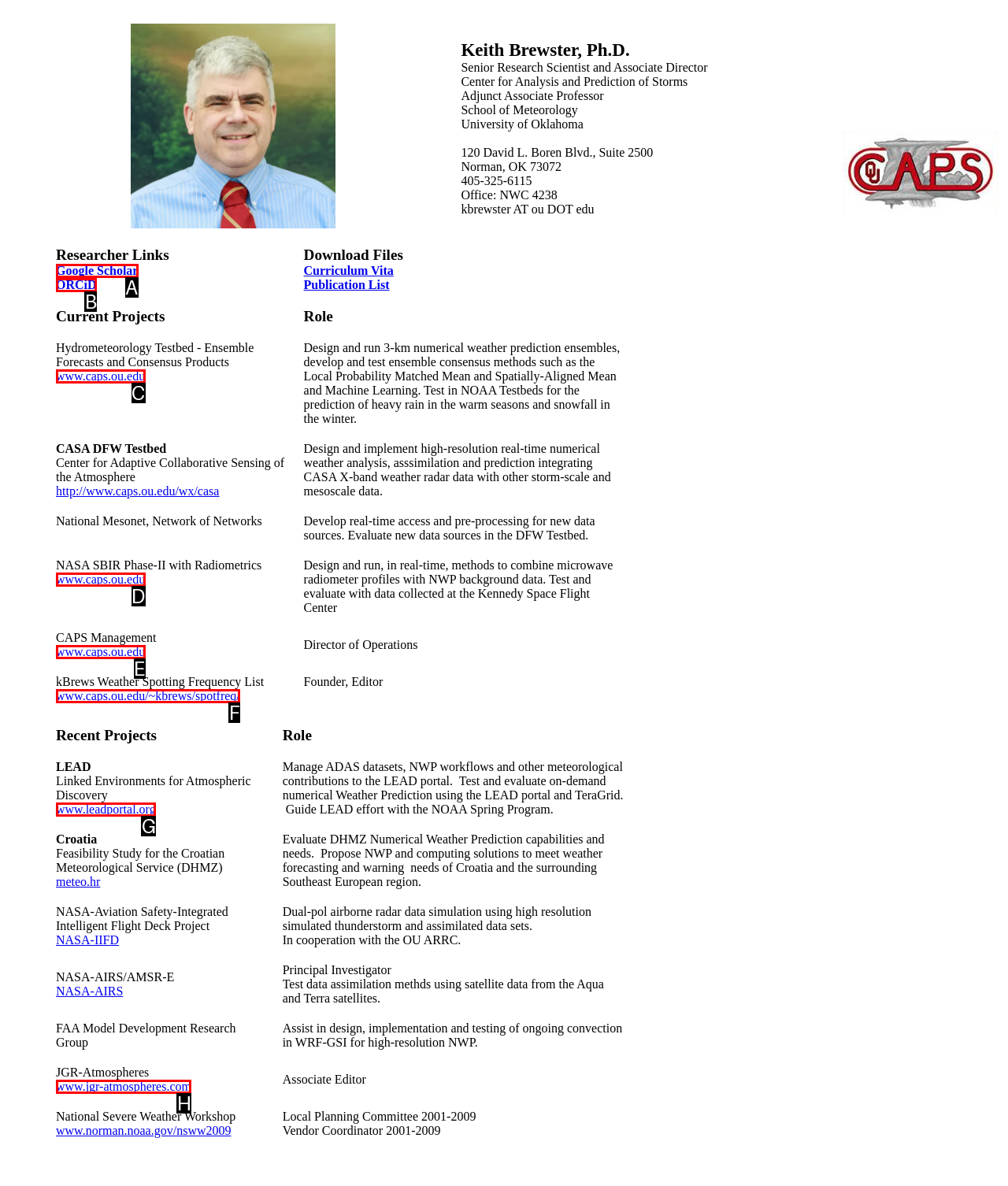From the provided options, which letter corresponds to the element described as: www.jgr-atmospheres.com
Answer with the letter only.

H